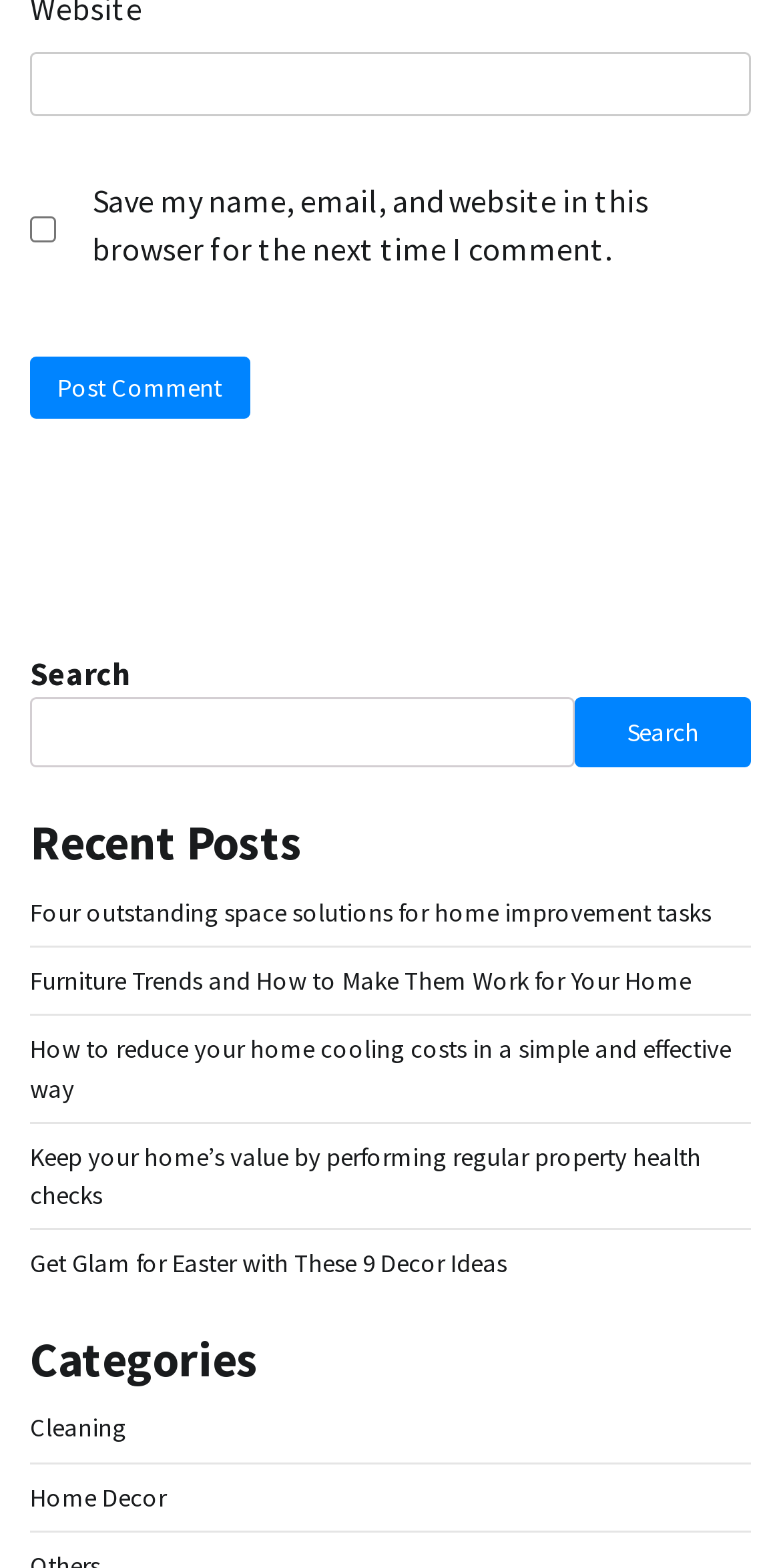Identify the bounding box coordinates of the clickable region required to complete the instruction: "Post a comment". The coordinates should be given as four float numbers within the range of 0 and 1, i.e., [left, top, right, bottom].

[0.038, 0.228, 0.32, 0.267]